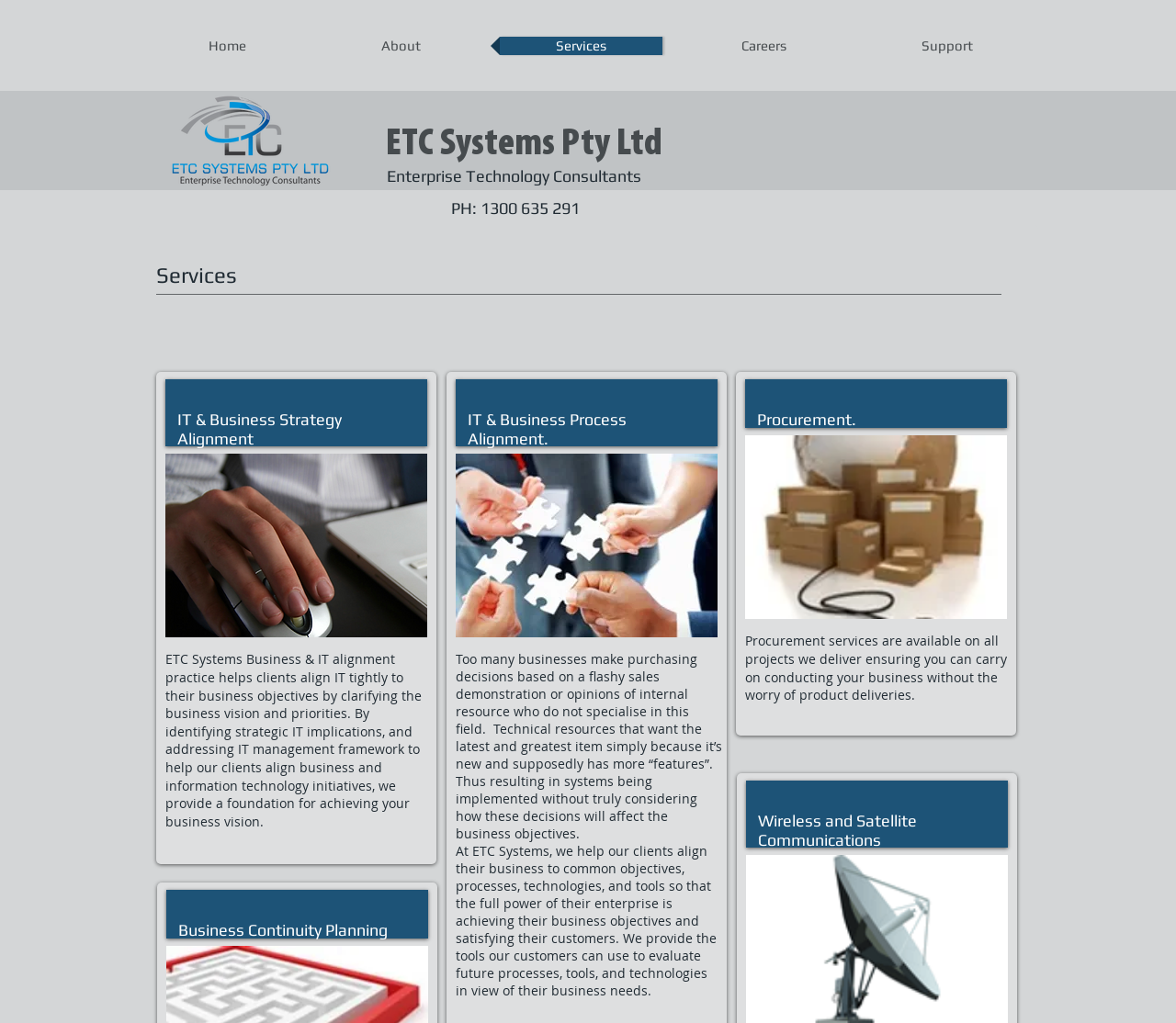Extract the text of the main heading from the webpage.

ETC Systems Pty Ltd